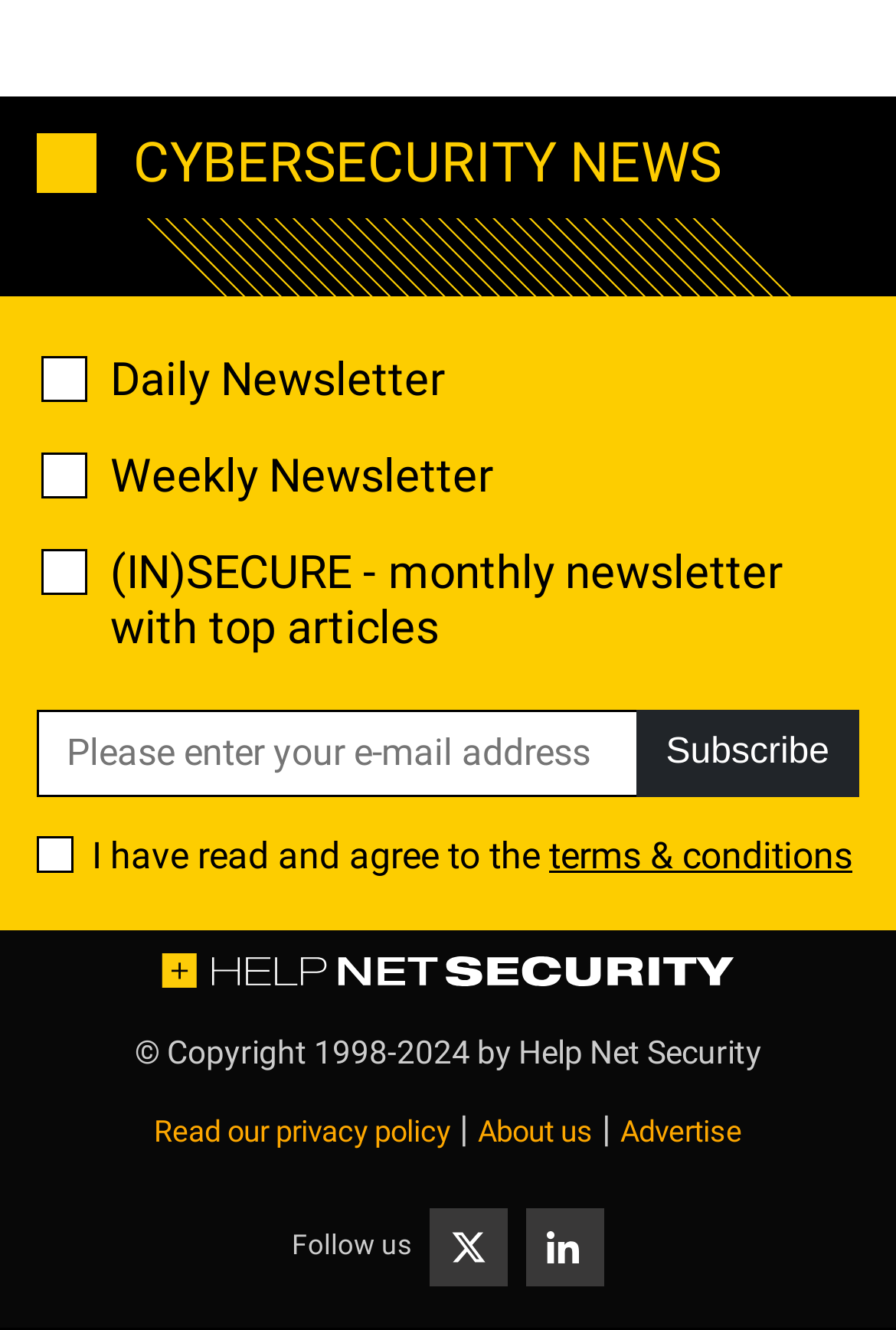Please determine the bounding box coordinates of the section I need to click to accomplish this instruction: "view April 2018".

None